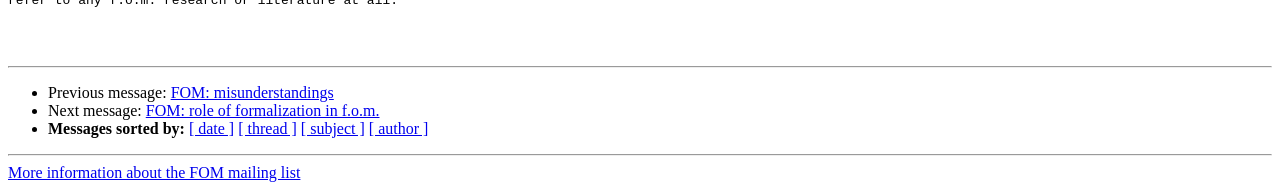Identify the bounding box coordinates necessary to click and complete the given instruction: "View previous message".

[0.024, 0.444, 0.03, 0.539]